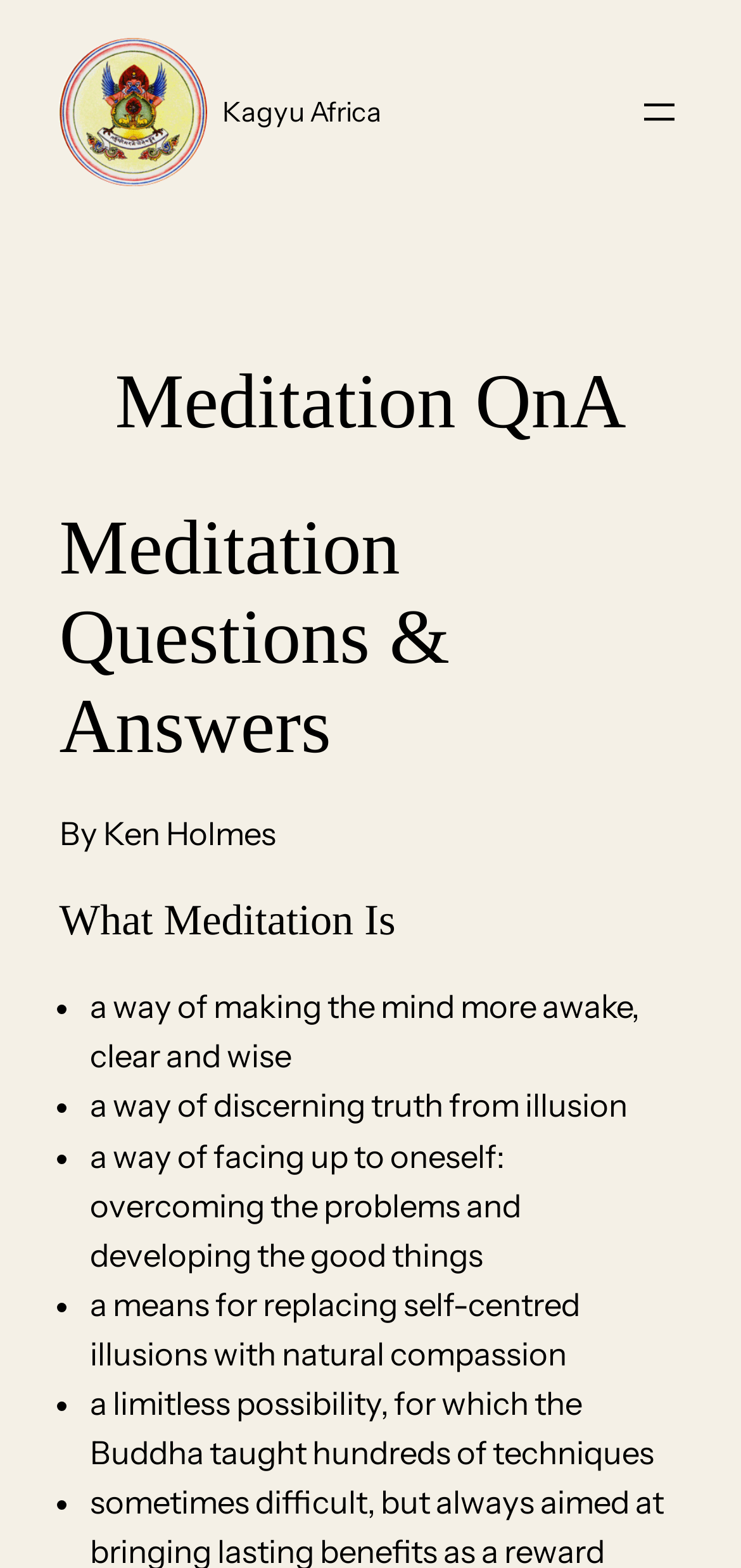Provide a one-word or short-phrase answer to the question:
How many techniques did the Buddha teach for meditation?

Hundreds